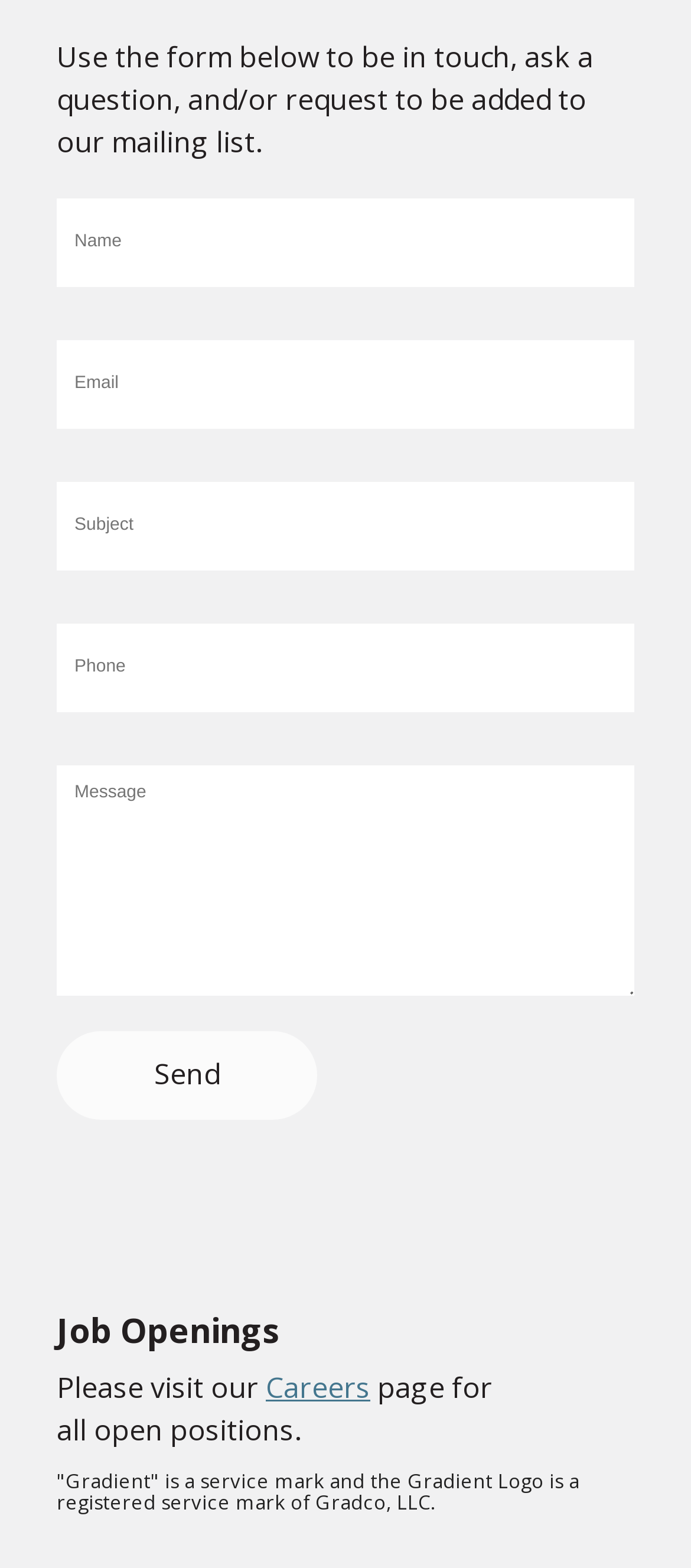Locate the UI element described by Careers and provide its bounding box coordinates. Use the format (top-left x, top-left y, bottom-right x, bottom-right y) with all values as floating point numbers between 0 and 1.

[0.385, 0.872, 0.536, 0.897]